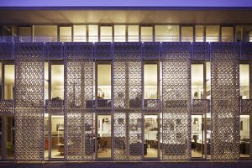Refer to the image and offer a detailed explanation in response to the question: What design principles does the structure embody?

The caption states that the structure embodies contemporary design principles, focusing on the blend of functionality and artistry. This implies that the design of the structure is modern and emphasizes the balance between functional and aesthetic aspects.